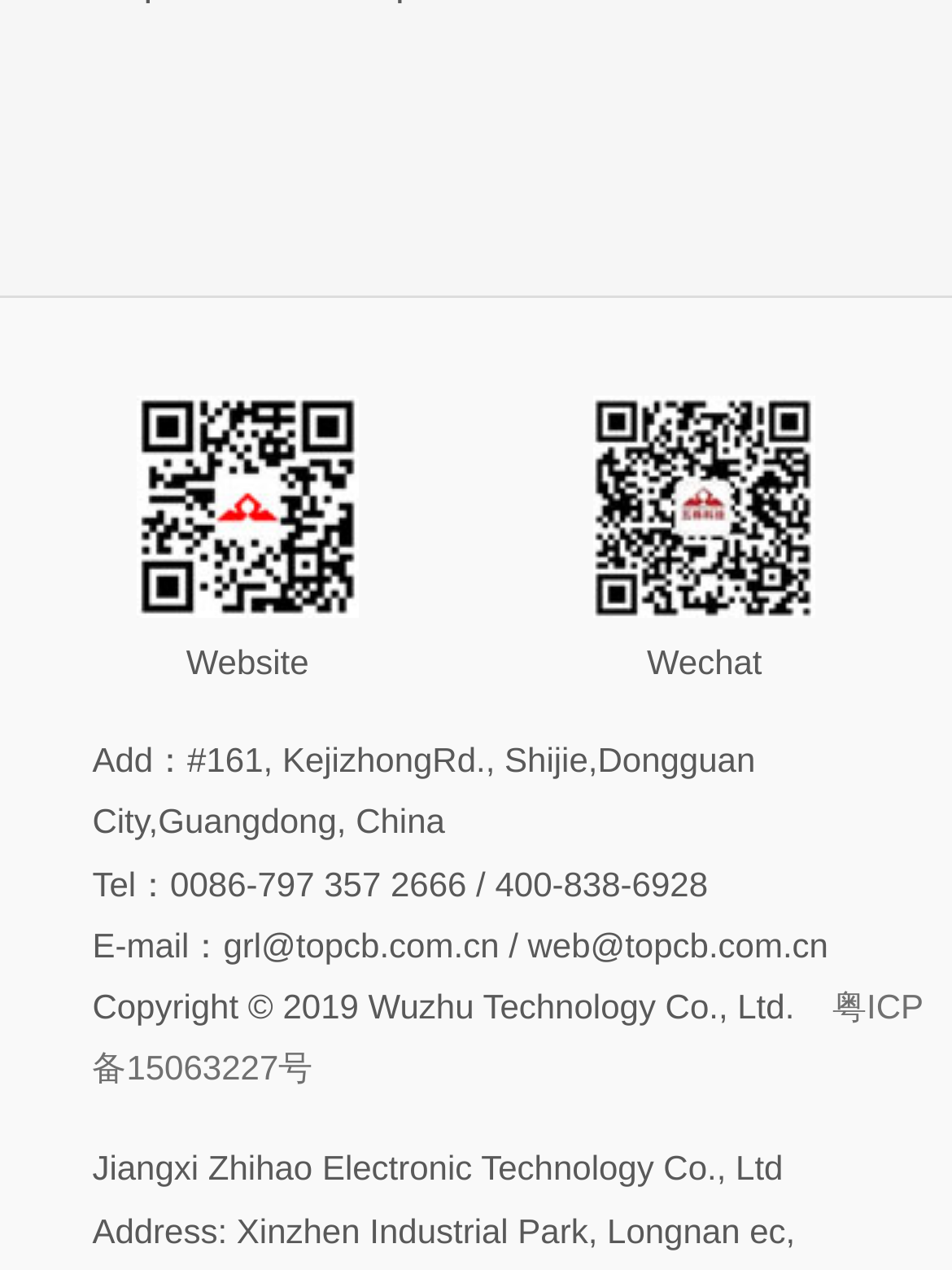What is the company's name in Chinese?
Please provide a single word or phrase as the answer based on the screenshot.

五株微信